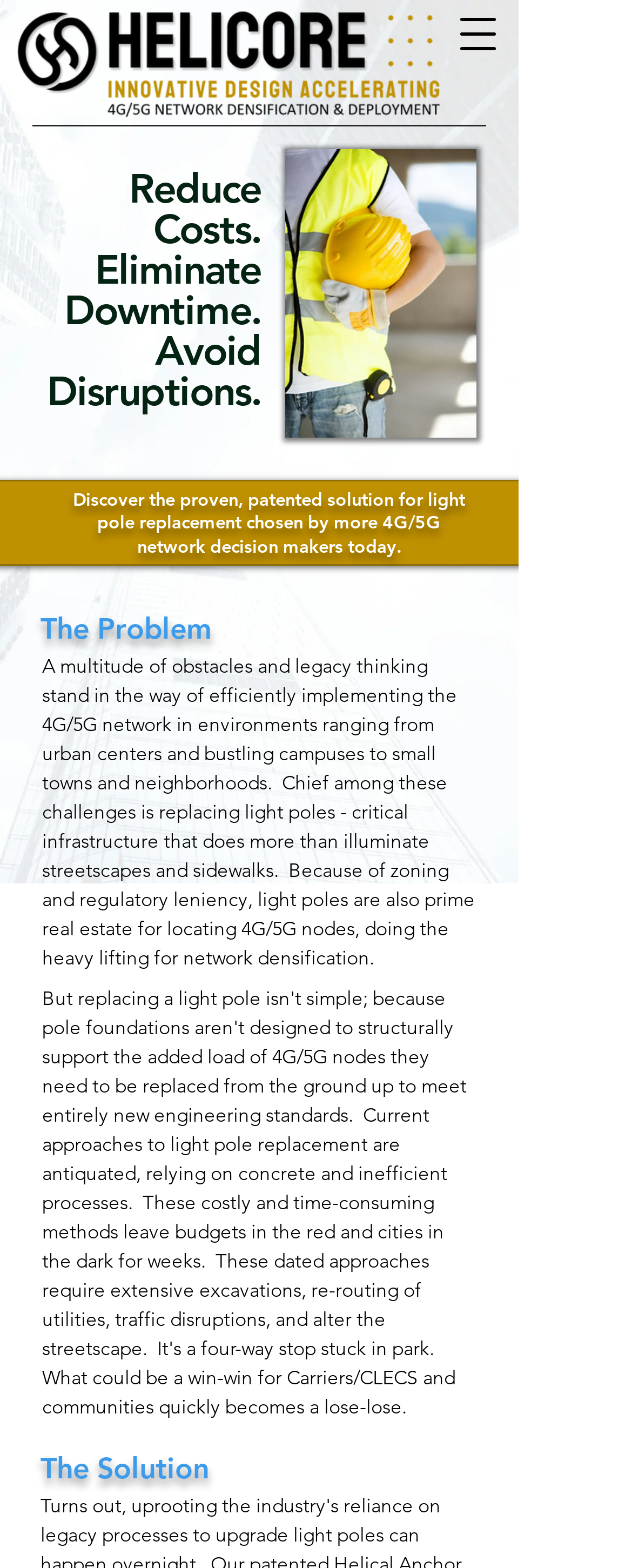What is the benefit of using the Helical Anchor Foundation System?
Please interpret the details in the image and answer the question thoroughly.

The webpage highlights that the Helical Anchor Foundation System can help reduce costs, eliminate downtime, and avoid disruptions, making it a beneficial solution for 4G/5G network decision makers.